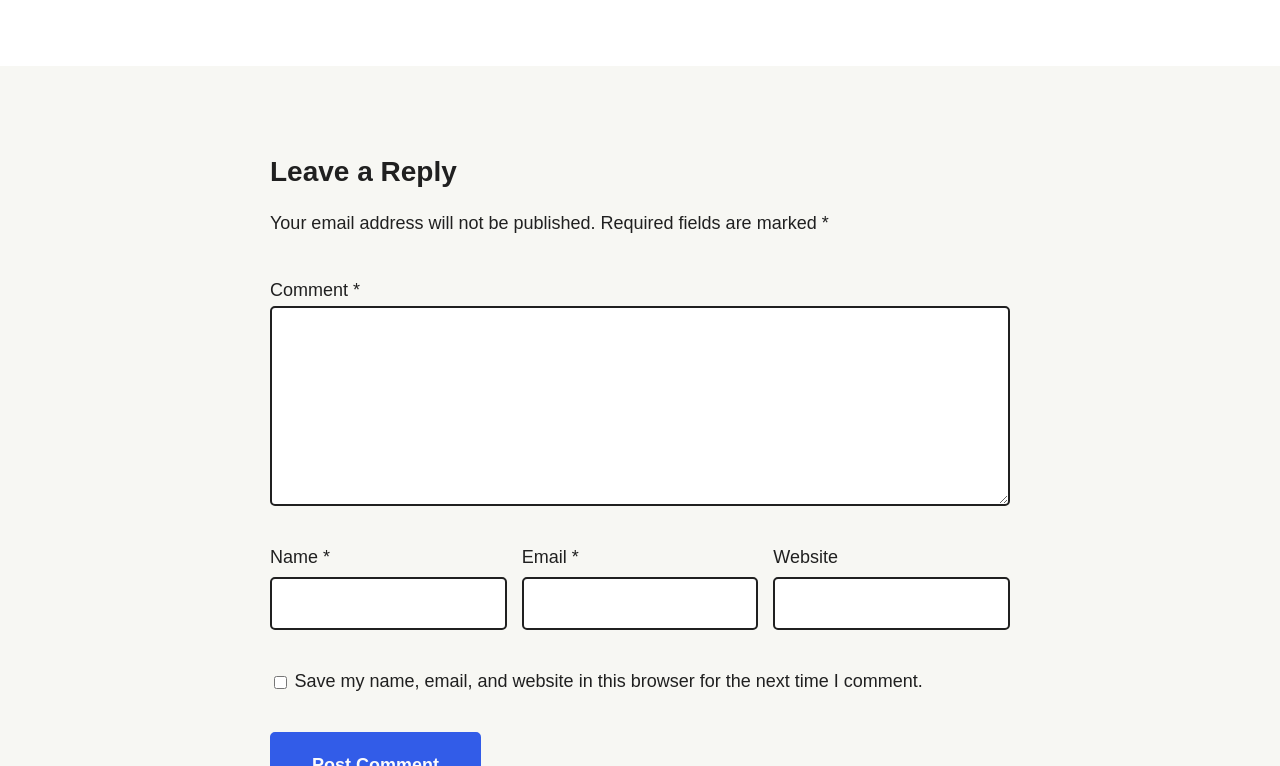Based on the image, provide a detailed and complete answer to the question: 
What is the email field for?

The email field is likely for providing contact information, as it is a common practice to ask for an email address when leaving a comment or reply on a website.